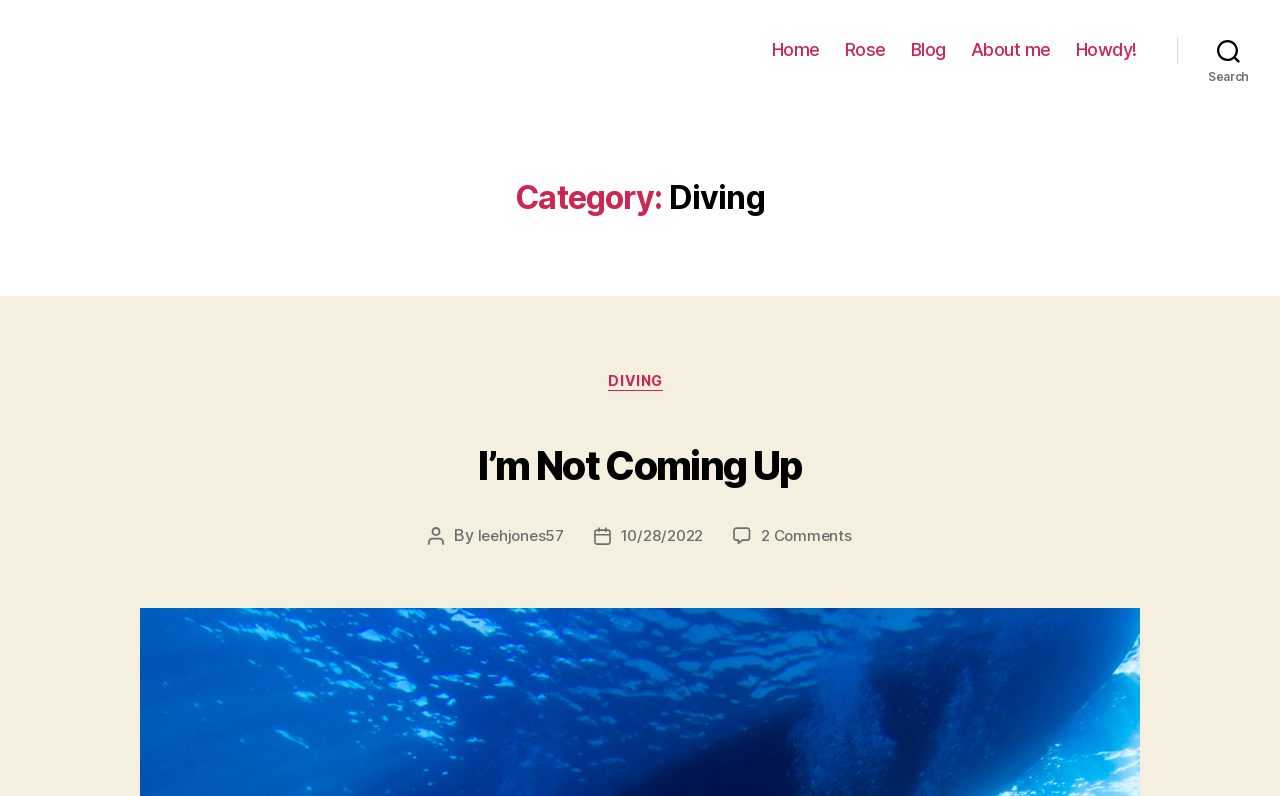Locate the bounding box coordinates of the clickable area to execute the instruction: "visit the author's page". Provide the coordinates as four float numbers between 0 and 1, represented as [left, top, right, bottom].

[0.367, 0.667, 0.438, 0.692]